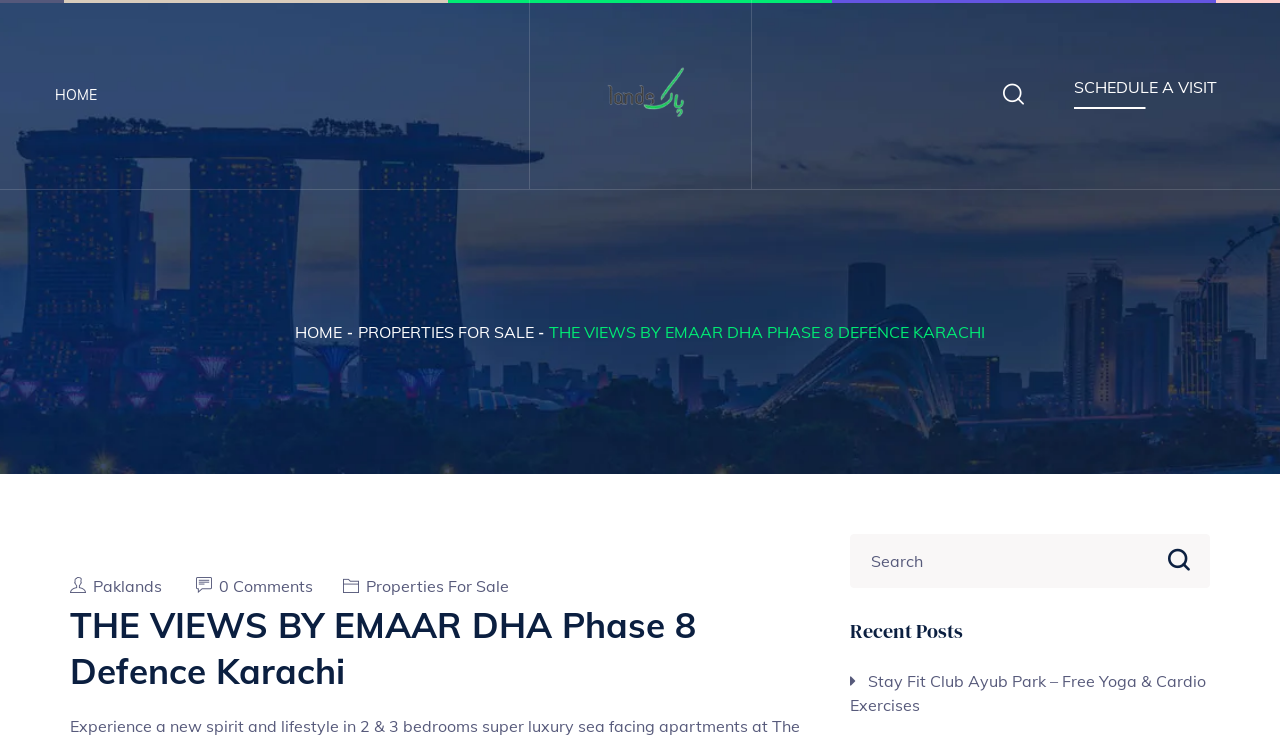Determine the bounding box coordinates of the region I should click to achieve the following instruction: "go to home page". Ensure the bounding box coordinates are four float numbers between 0 and 1, i.e., [left, top, right, bottom].

[0.043, 0.099, 0.076, 0.159]